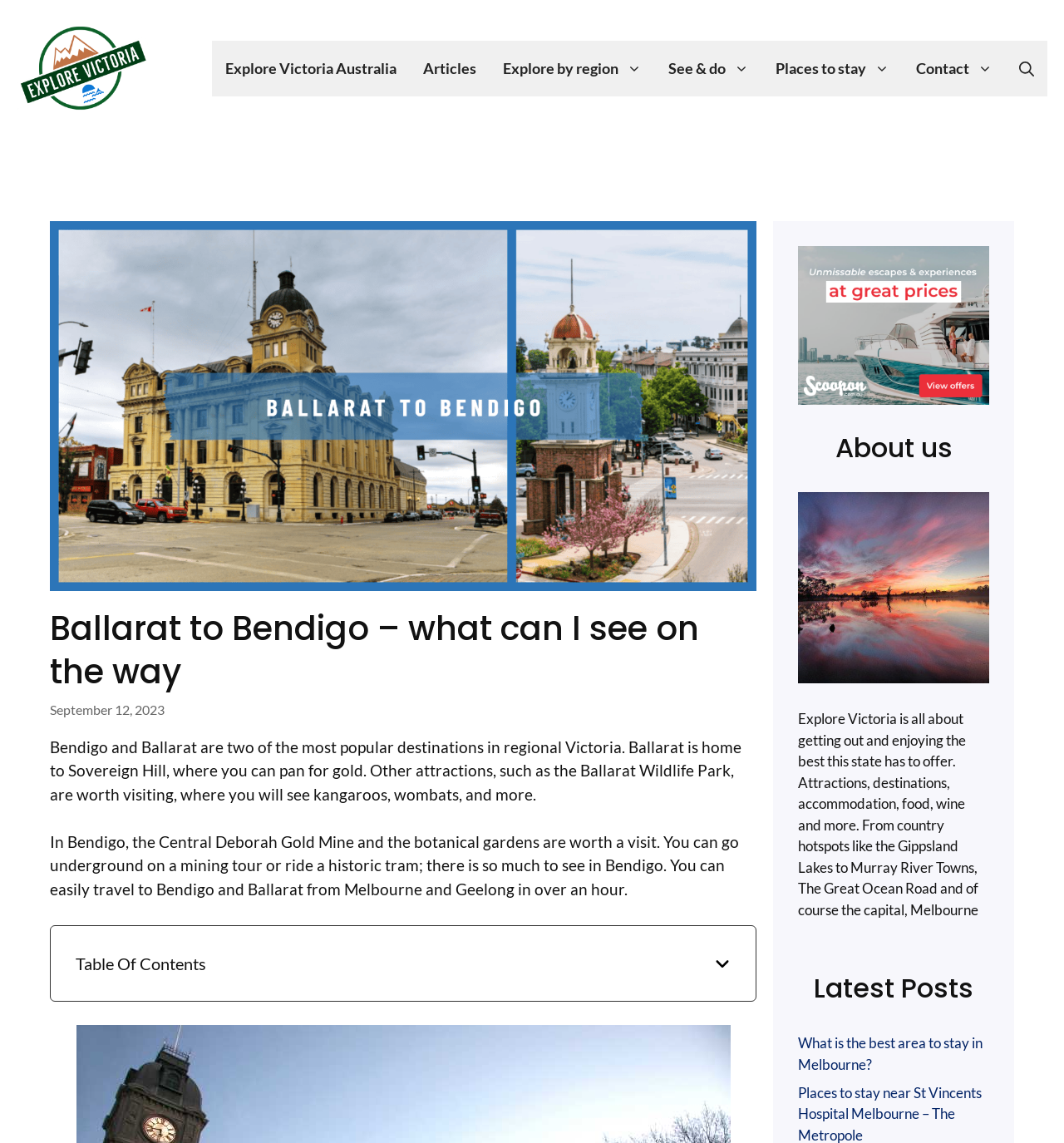Generate the text content of the main headline of the webpage.

Ballarat to Bendigo – what can I see on the way